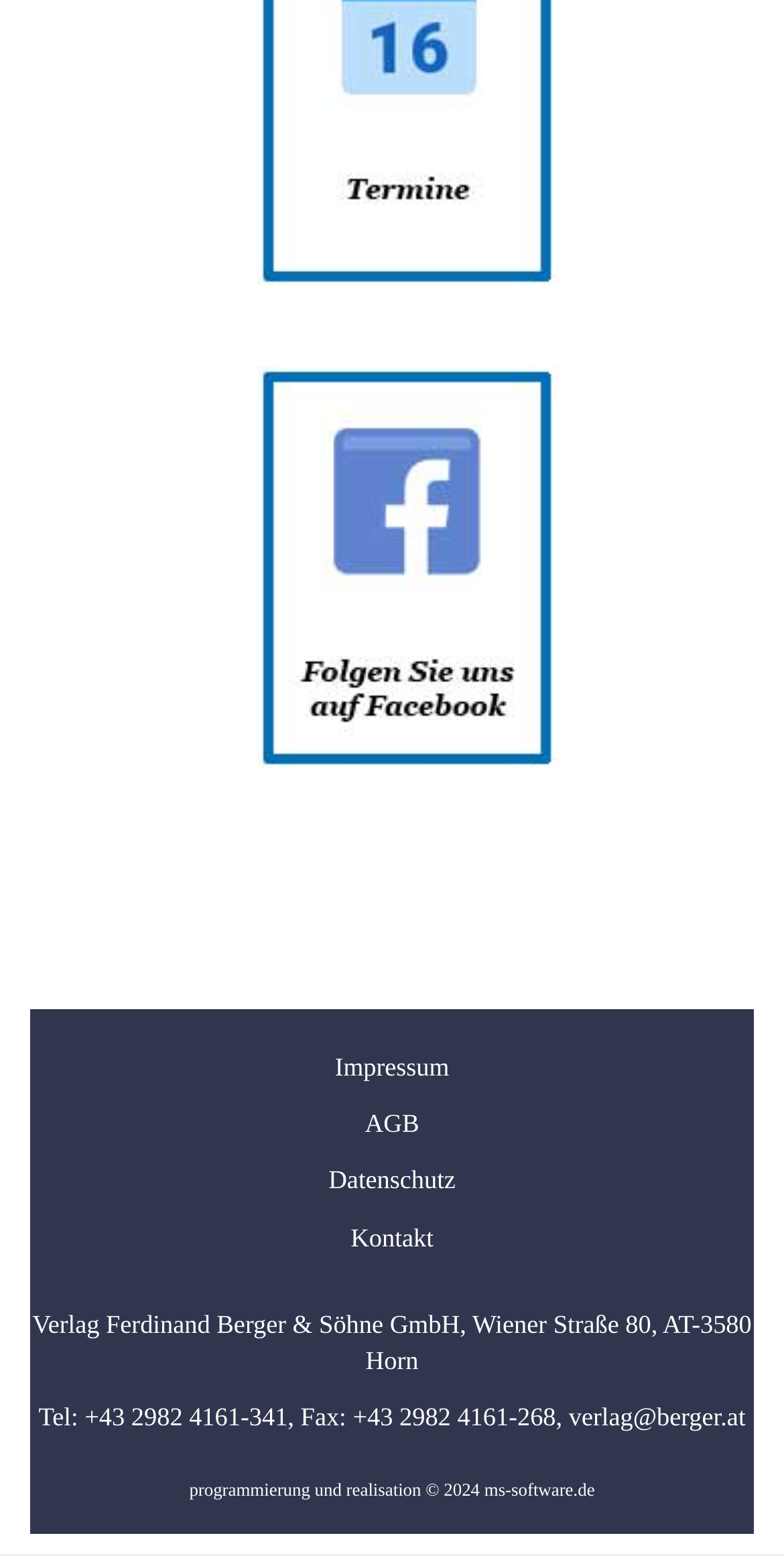What is the purpose of the webpage?
Provide a concise answer using a single word or phrase based on the image.

Company information